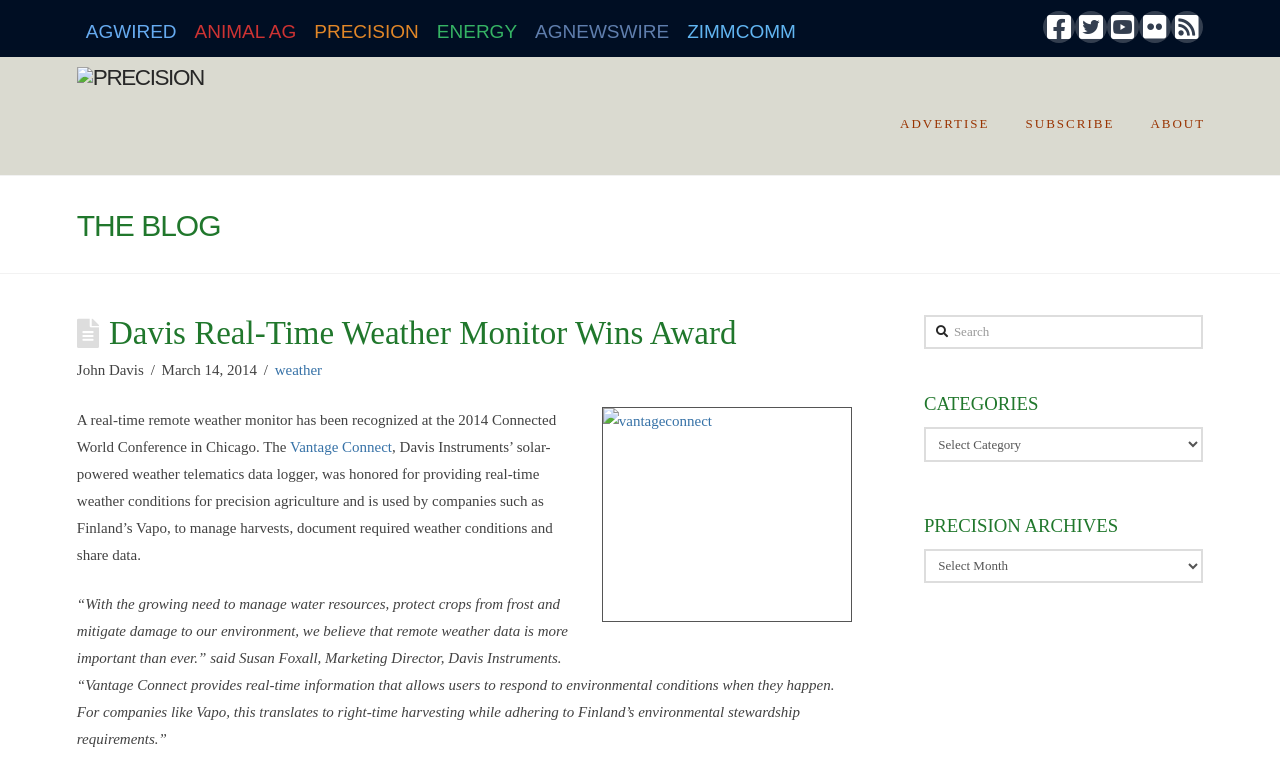What is the purpose of Vantage Connect?
Using the screenshot, give a one-word or short phrase answer.

Provide real-time weather conditions